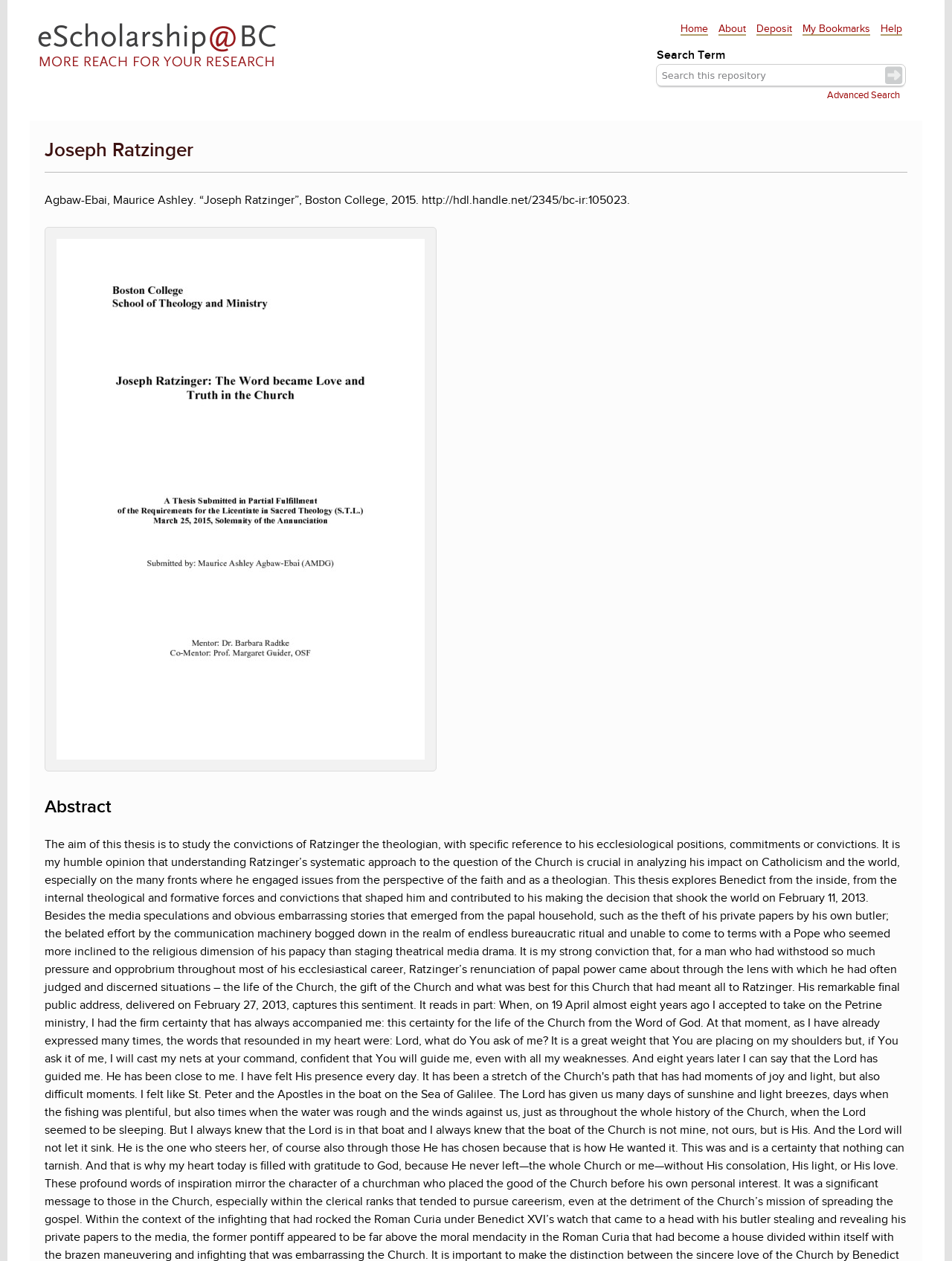Locate the bounding box coordinates of the element I should click to achieve the following instruction: "Click the 'Last Page' link".

None